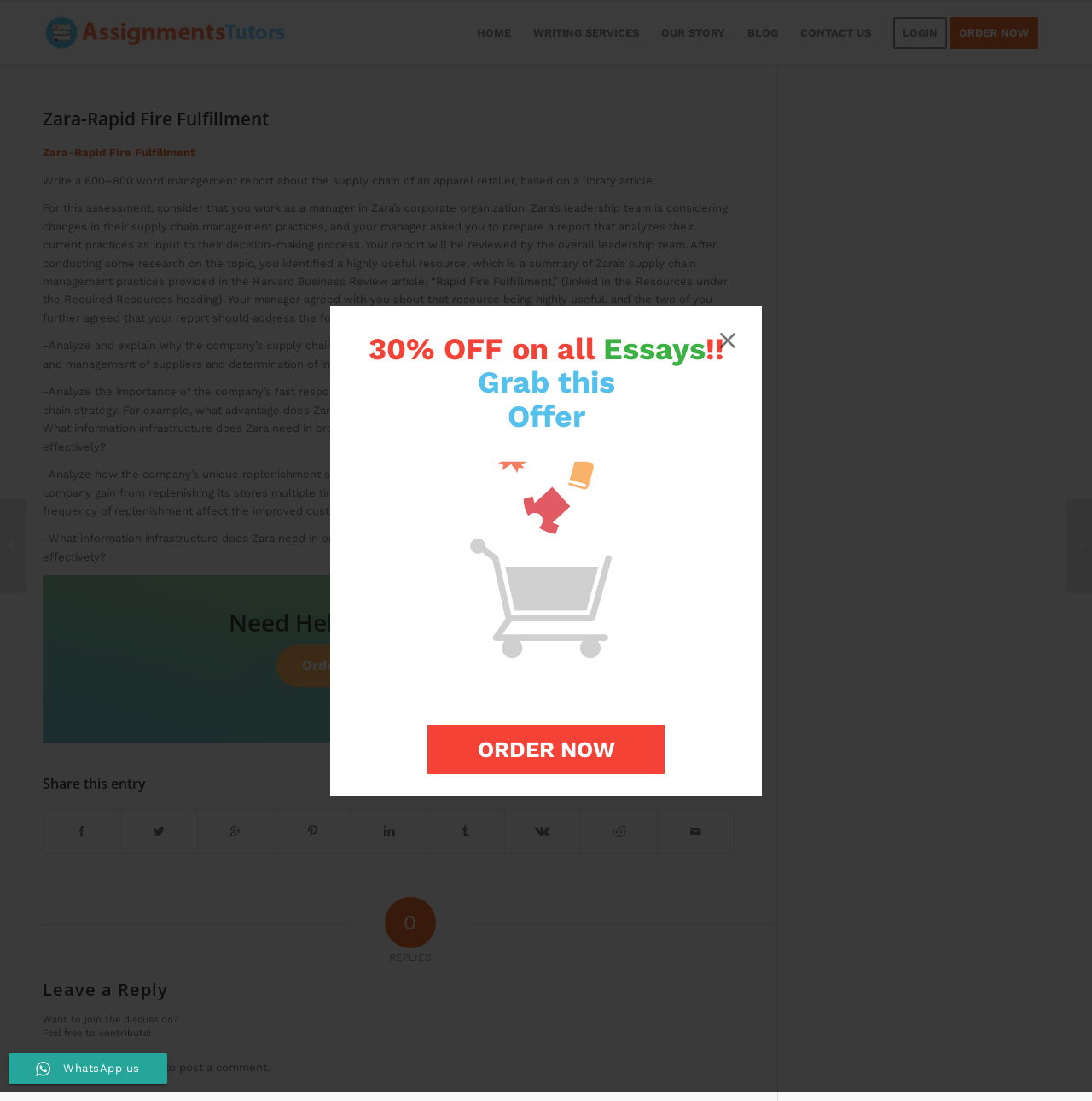Predict the bounding box of the UI element based on this description: "Case Law Analysis: Tort Law".

[0.0, 0.453, 0.024, 0.539]